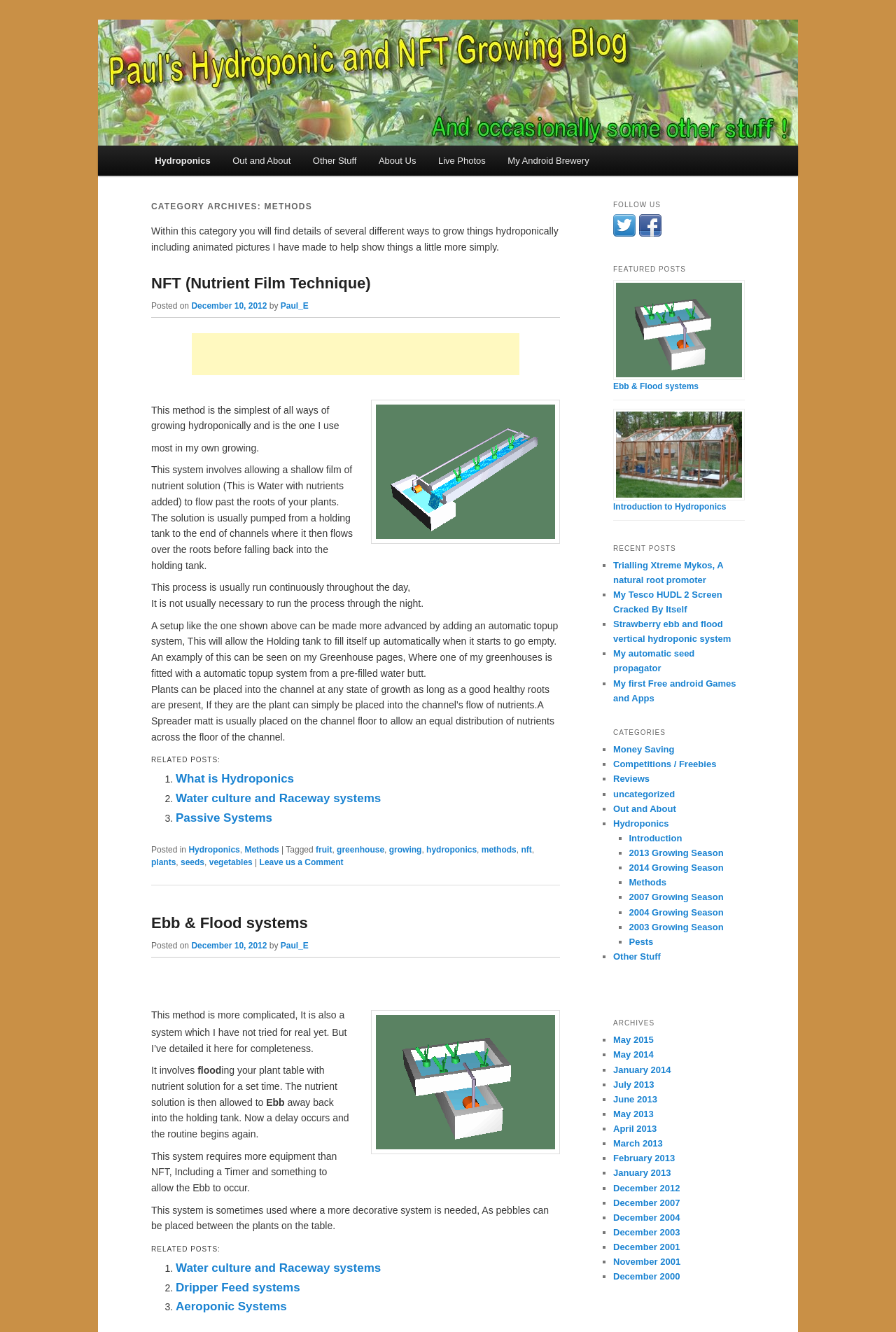Predict the bounding box coordinates of the area that should be clicked to accomplish the following instruction: "View the image of the hydroponic system". The bounding box coordinates should consist of four float numbers between 0 and 1, i.e., [left, top, right, bottom].

[0.414, 0.3, 0.625, 0.409]